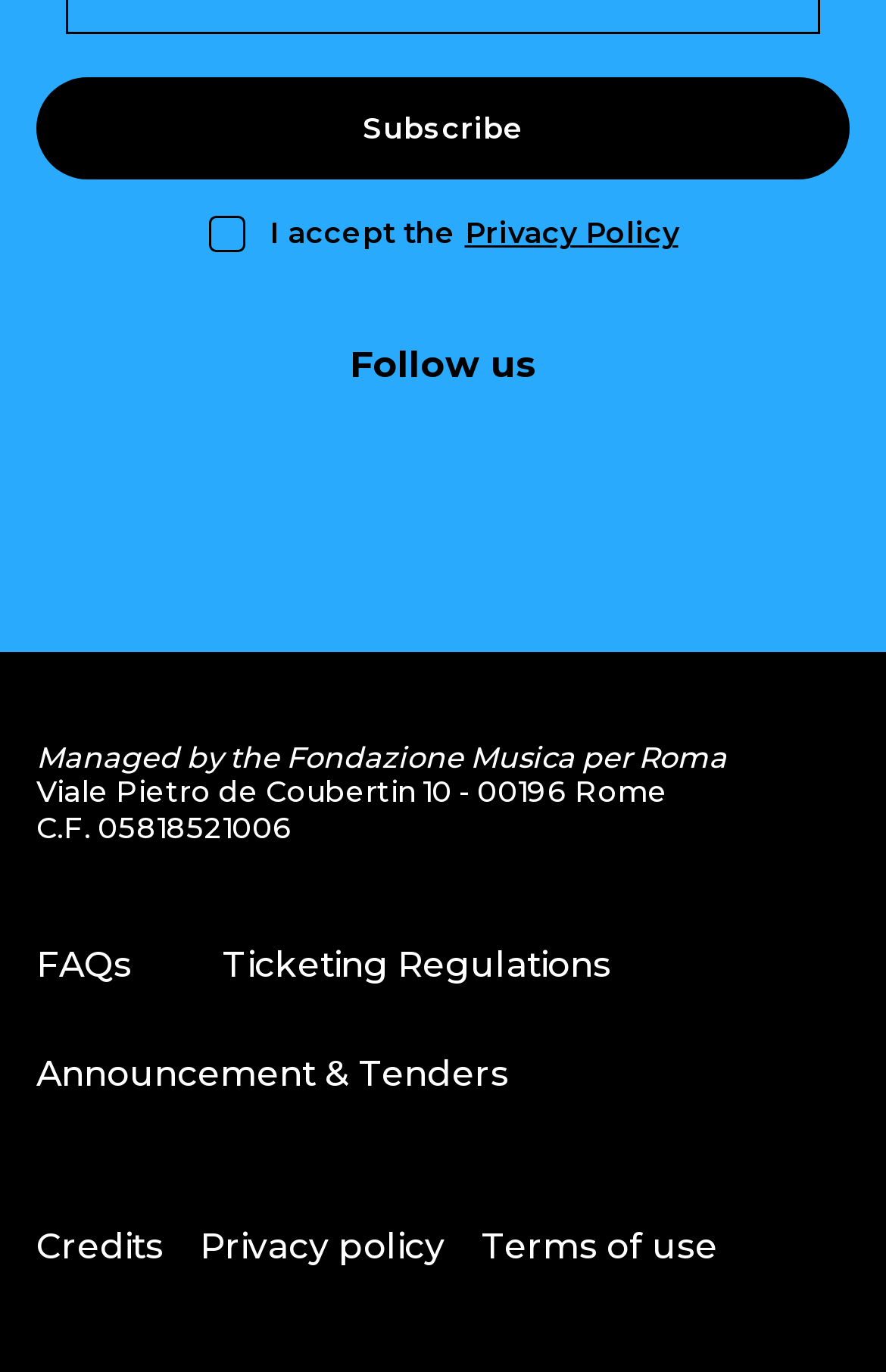Specify the bounding box coordinates of the element's area that should be clicked to execute the given instruction: "Subscribe to the newsletter". The coordinates should be four float numbers between 0 and 1, i.e., [left, top, right, bottom].

[0.041, 0.056, 0.959, 0.131]